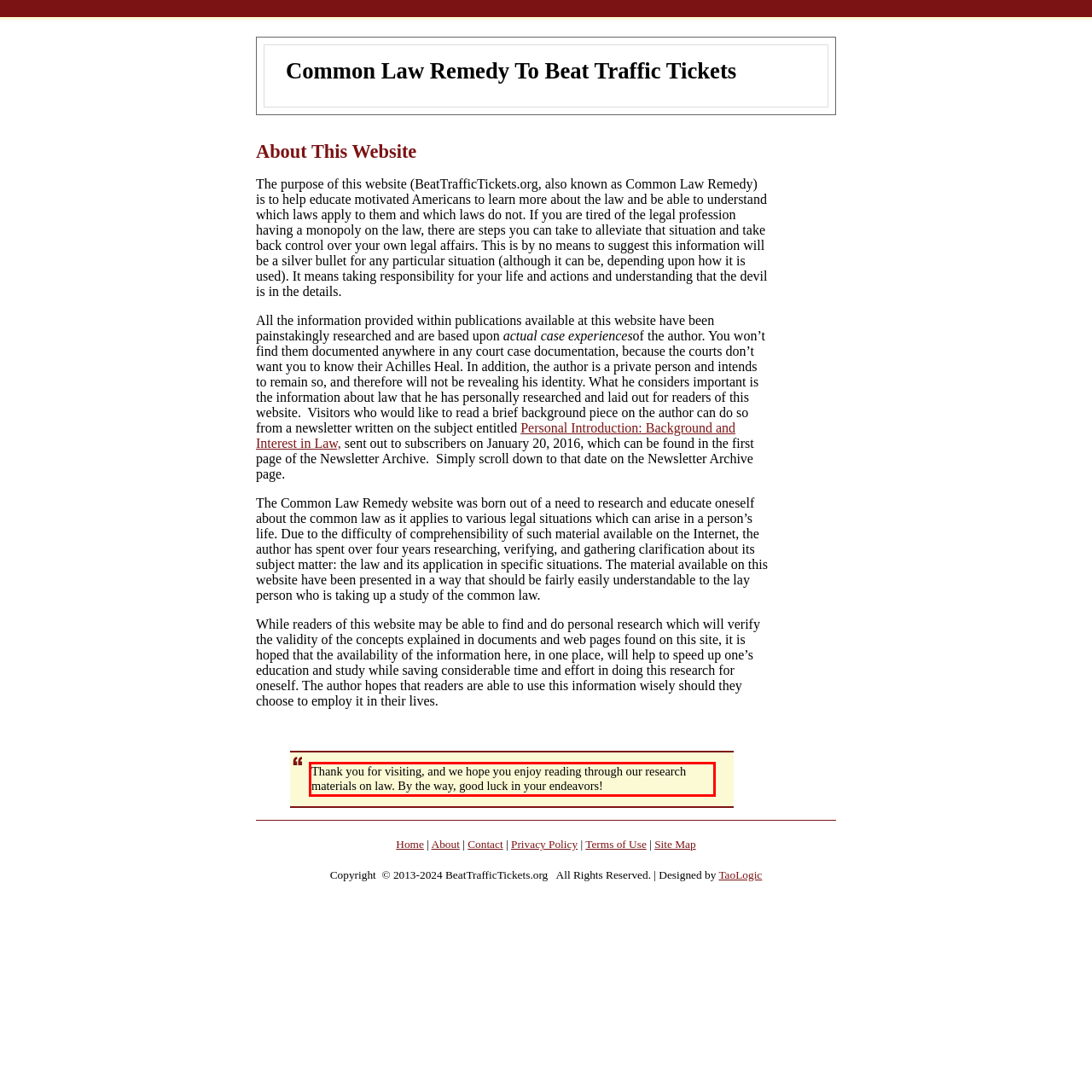You are given a webpage screenshot with a red bounding box around a UI element. Extract and generate the text inside this red bounding box.

Thank you for visiting, and we hope you enjoy reading through our research materials on law. By the way, good luck in your endeavors!